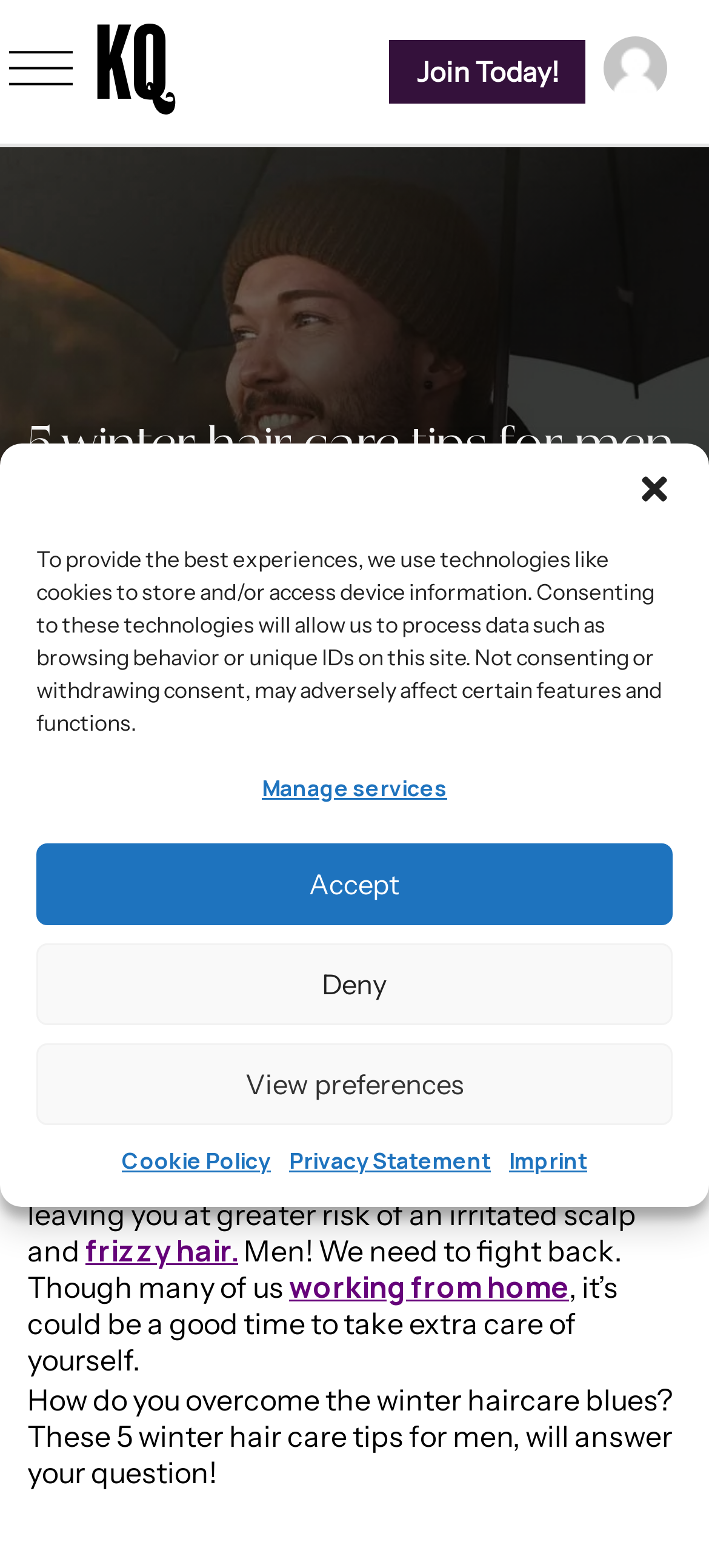Locate and generate the text content of the webpage's heading.

5 winter hair care tips for men you should adopt this winter